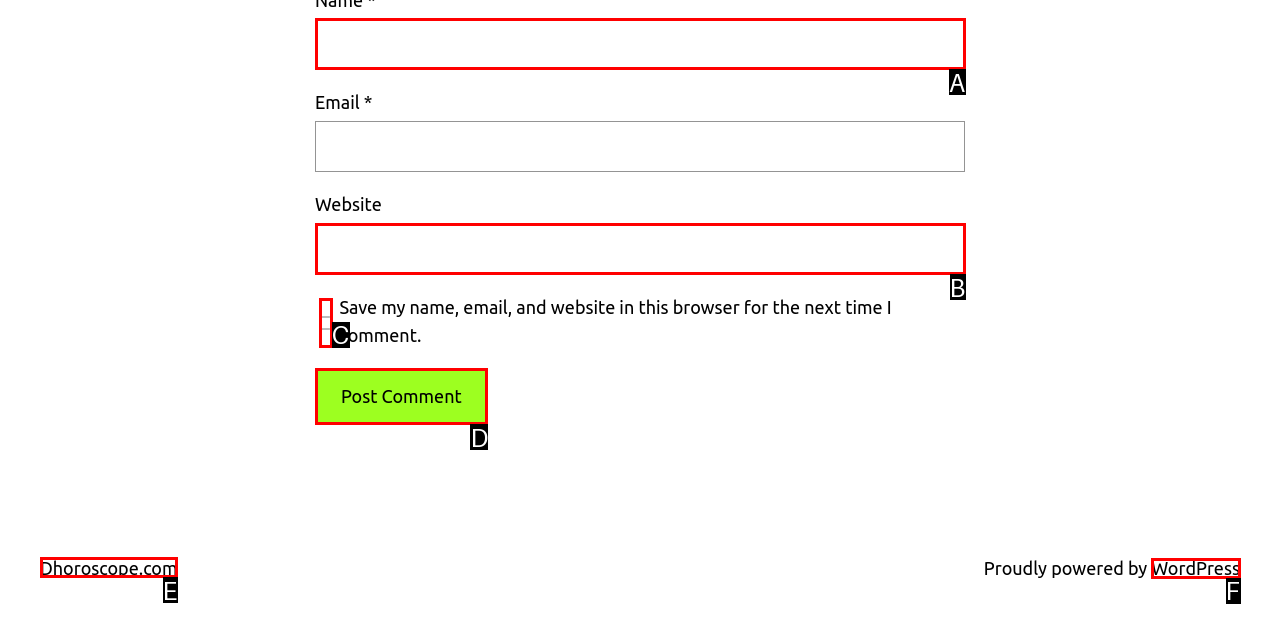From the choices provided, which HTML element best fits the description: WordPress? Answer with the appropriate letter.

F